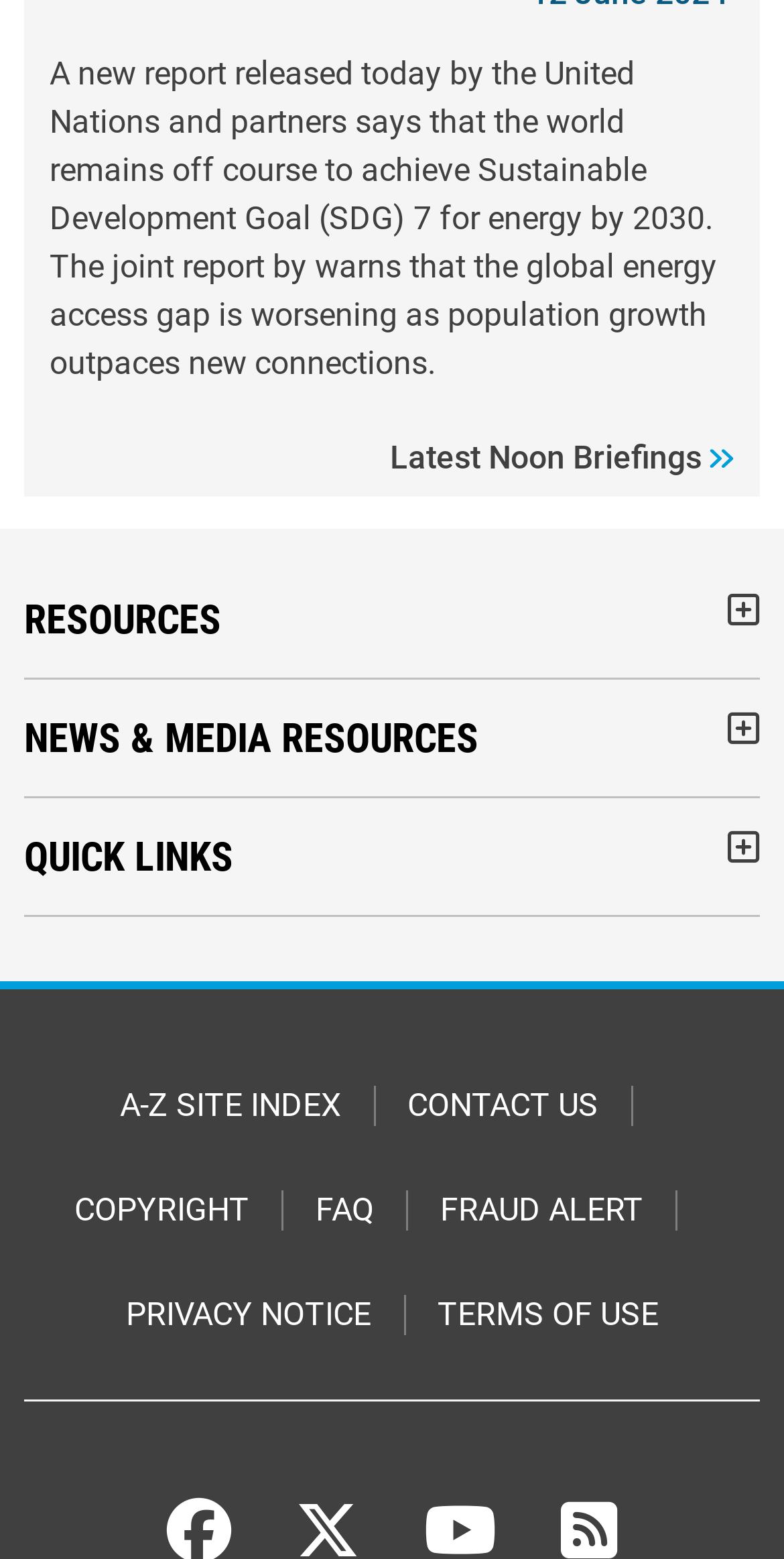Please find the bounding box coordinates of the element that needs to be clicked to perform the following instruction: "Visit A-Z site index". The bounding box coordinates should be four float numbers between 0 and 1, represented as [left, top, right, bottom].

[0.153, 0.696, 0.435, 0.722]